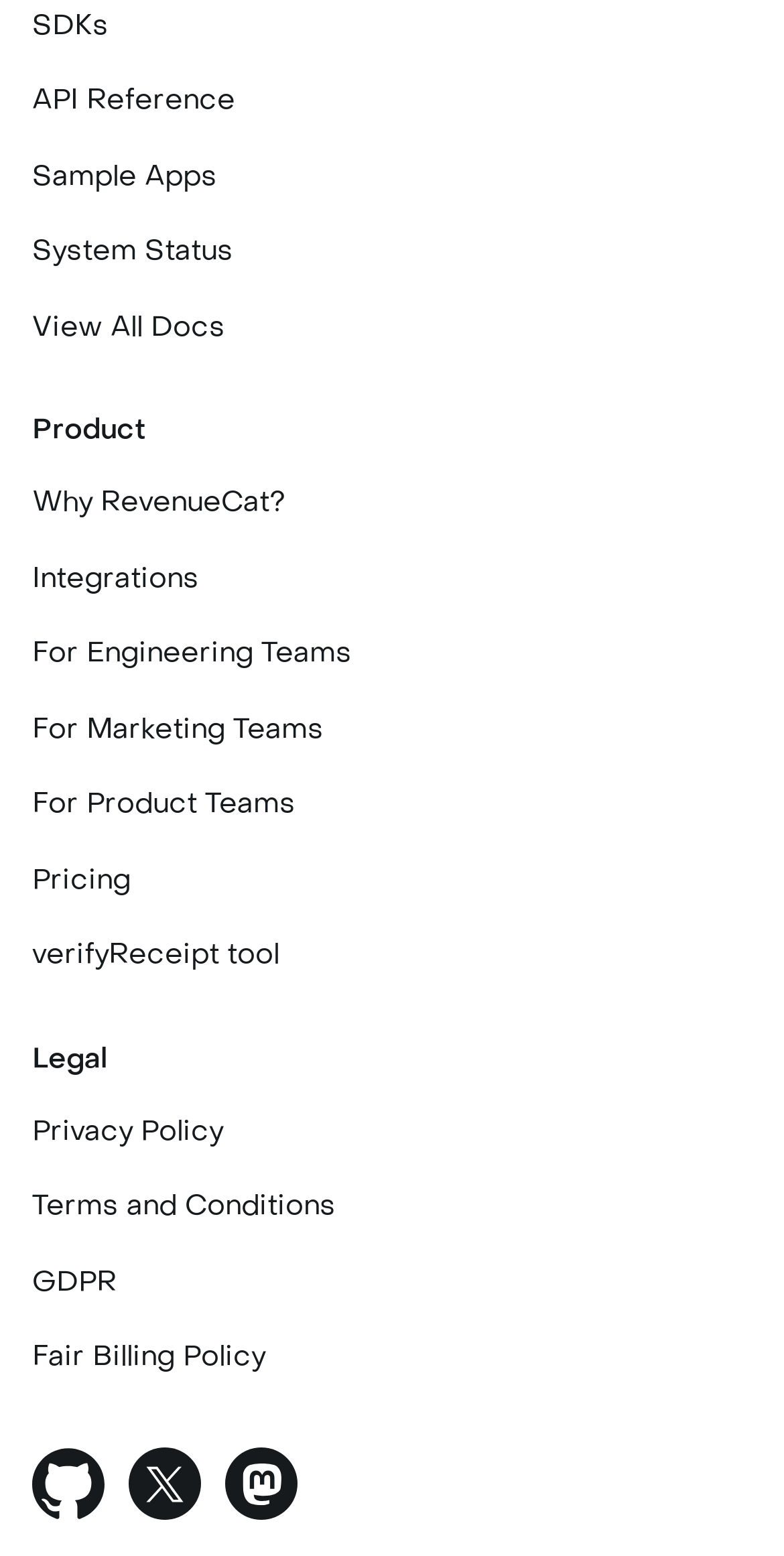Find the bounding box coordinates for the area that must be clicked to perform this action: "Learn about Integrations".

[0.041, 0.349, 0.254, 0.393]